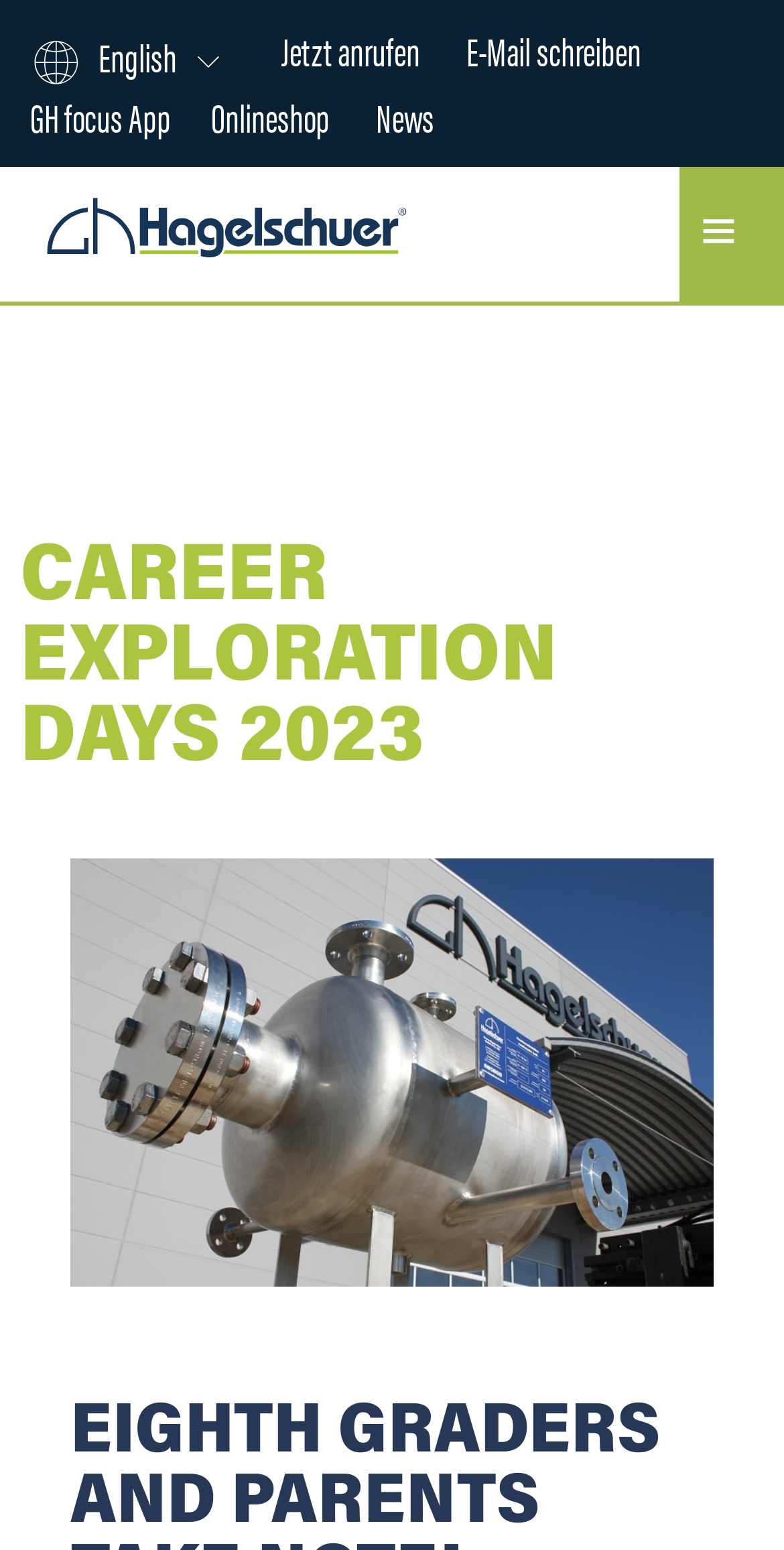Identify the first-level heading on the webpage and generate its text content.

CAREER EXPLORATION DAYS 2023